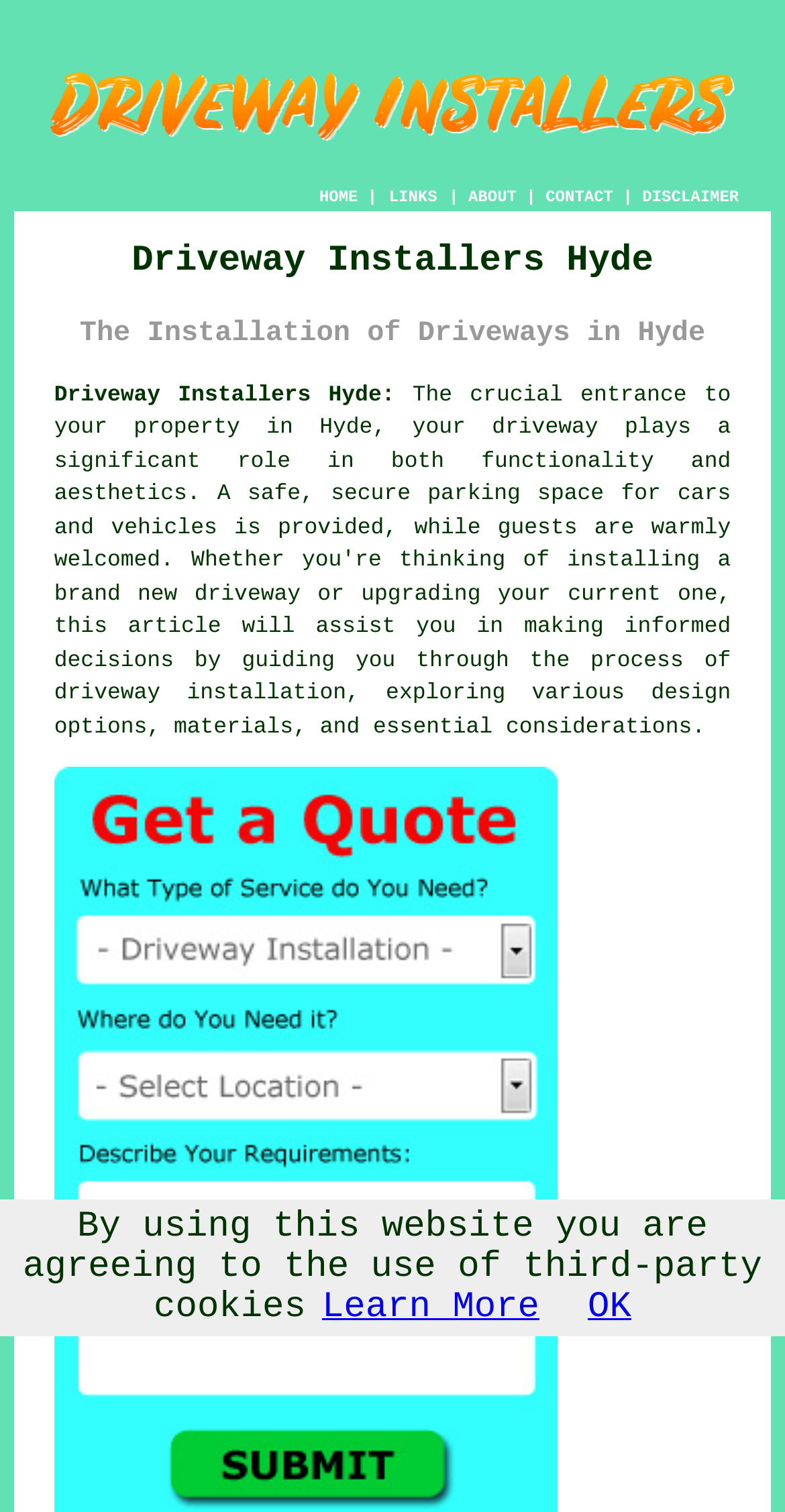Find the bounding box coordinates of the area that needs to be clicked in order to achieve the following instruction: "Click the DISCLAIMER link". The coordinates should be specified as four float numbers between 0 and 1, i.e., [left, top, right, bottom].

[0.818, 0.125, 0.941, 0.137]